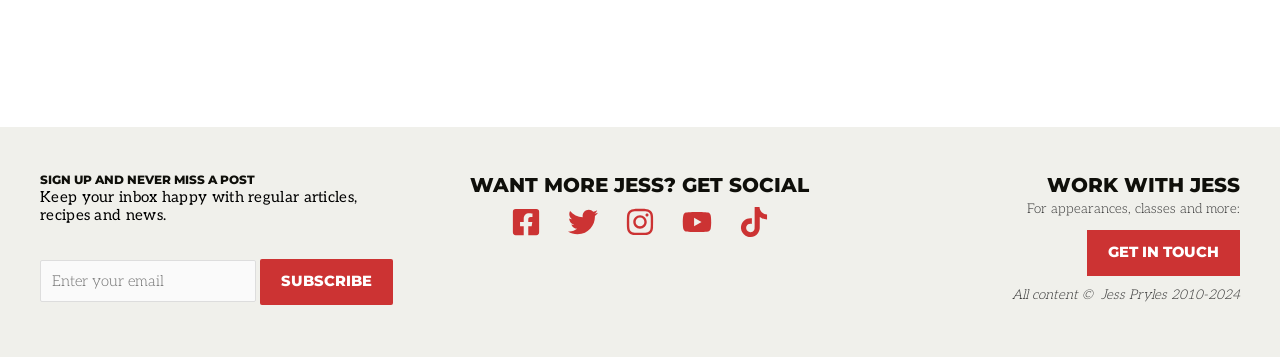Using the webpage screenshot and the element description aria-label="YouTube", determine the bounding box coordinates. Specify the coordinates in the format (top-left x, top-left y, bottom-right x, bottom-right y) with values ranging from 0 to 1.

[0.533, 0.58, 0.556, 0.664]